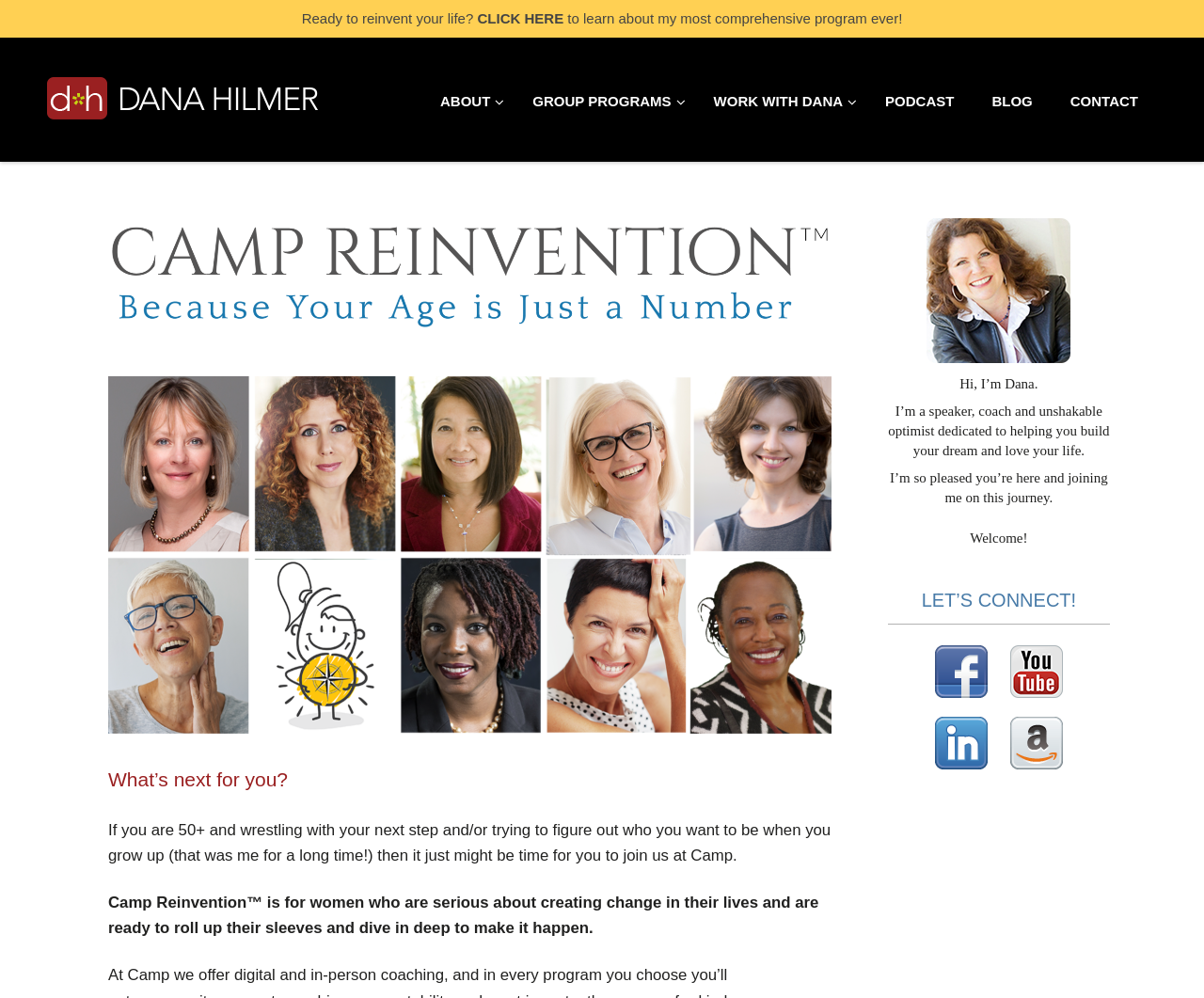Please identify the bounding box coordinates of the area that needs to be clicked to fulfill the following instruction: "Click on the 'Virtual Network Computing - Wikipedia' link."

None